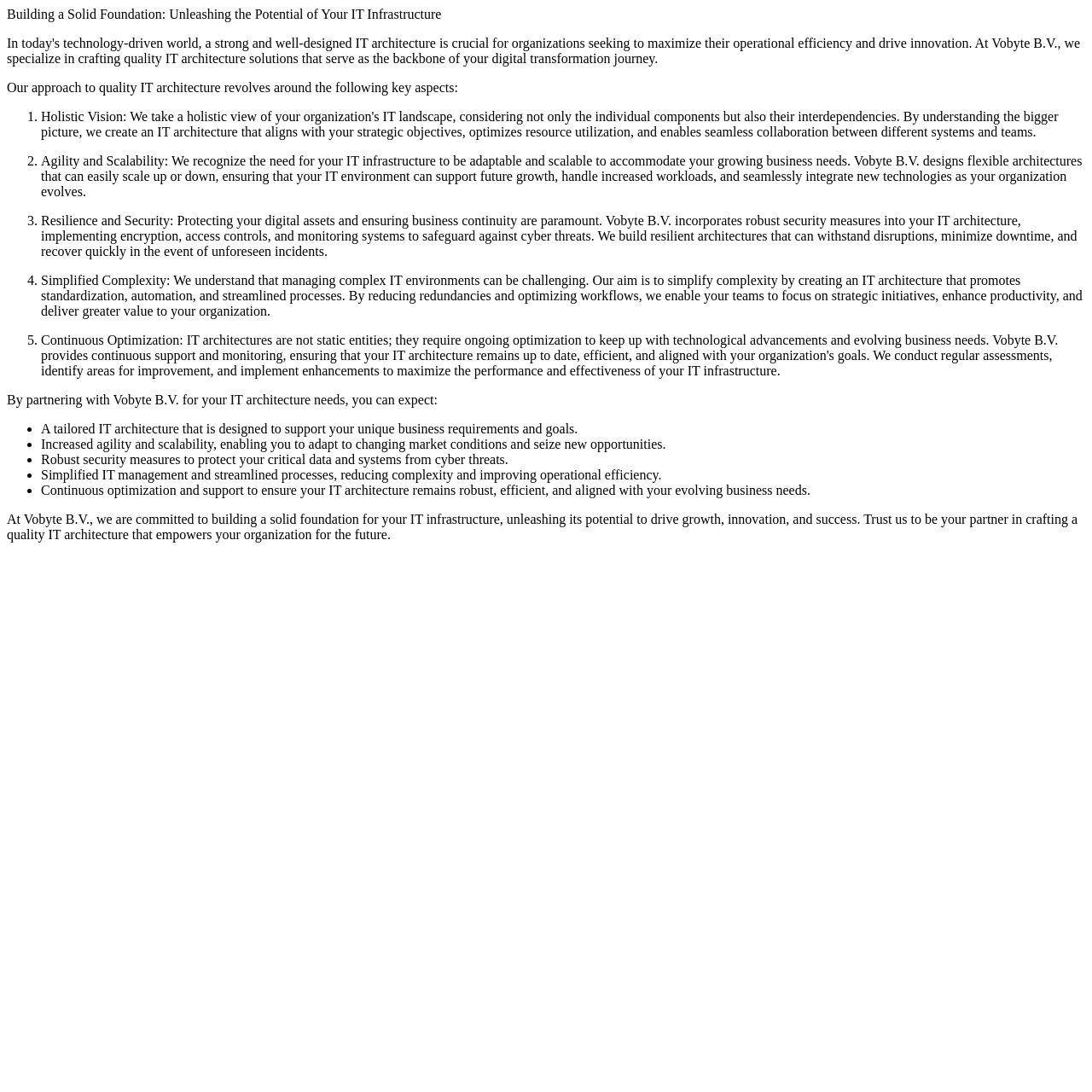Offer a detailed account of what is visible on the webpage.

This webpage appears to be a corporate webpage, likely from an IT consulting firm called Vobyte B.V. The main title, "Building a Solid Foundation: Unleashing the Potential of Your IT Infrastructure", is prominently displayed at the top of the page. 

Below the title, there is a brief introduction to the company's approach to quality IT architecture, which revolves around several key aspects. These aspects are listed in a numbered format, with each point elaborating on a specific principle. The first point discusses agility and scalability, highlighting the need for adaptable and scalable IT infrastructure to accommodate growing business needs. The second point focuses on resilience and security, emphasizing the importance of protecting digital assets and ensuring business continuity. The third point addresses simplified complexity, aiming to reduce redundancies and optimize workflows. The fourth and fifth points are not explicitly summarized, but they likely continue to discuss other key aspects of the company's approach.

Following the numbered list, there is a section that outlines the benefits of partnering with Vobyte B.V. for IT architecture needs. This section is presented in a bulleted format, with five points summarizing the advantages of working with the company. These benefits include tailored IT architecture, increased agility and scalability, robust security measures, simplified IT management, and continuous optimization and support.

At the bottom of the page, there is a concluding statement that reaffirms the company's commitment to building a solid foundation for IT infrastructure, empowering organizations for future growth and success.